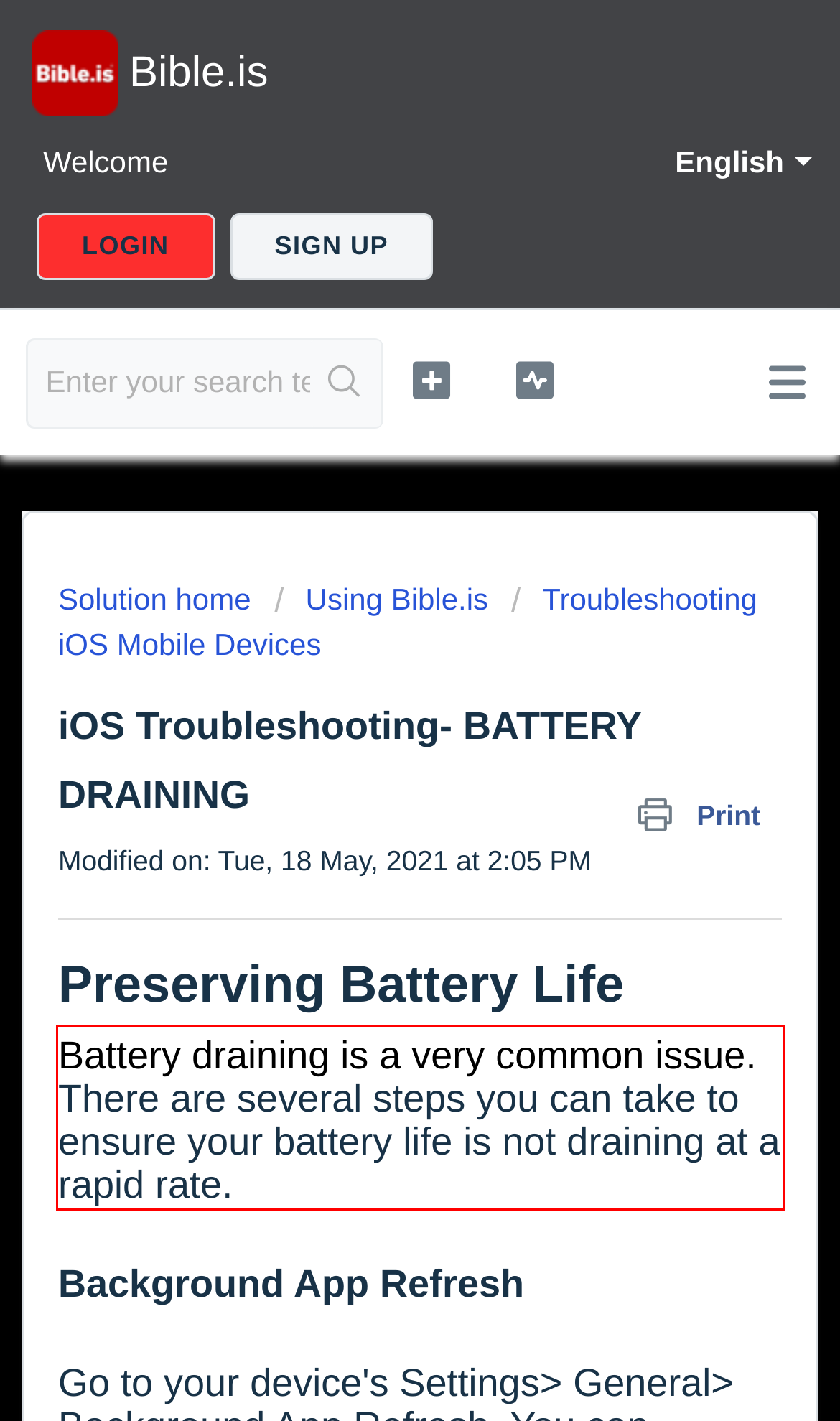You have a webpage screenshot with a red rectangle surrounding a UI element. Extract the text content from within this red bounding box.

Battery draining is a very common issue. There are several steps you can take to ensure your battery life is not draining at a rapid rate.